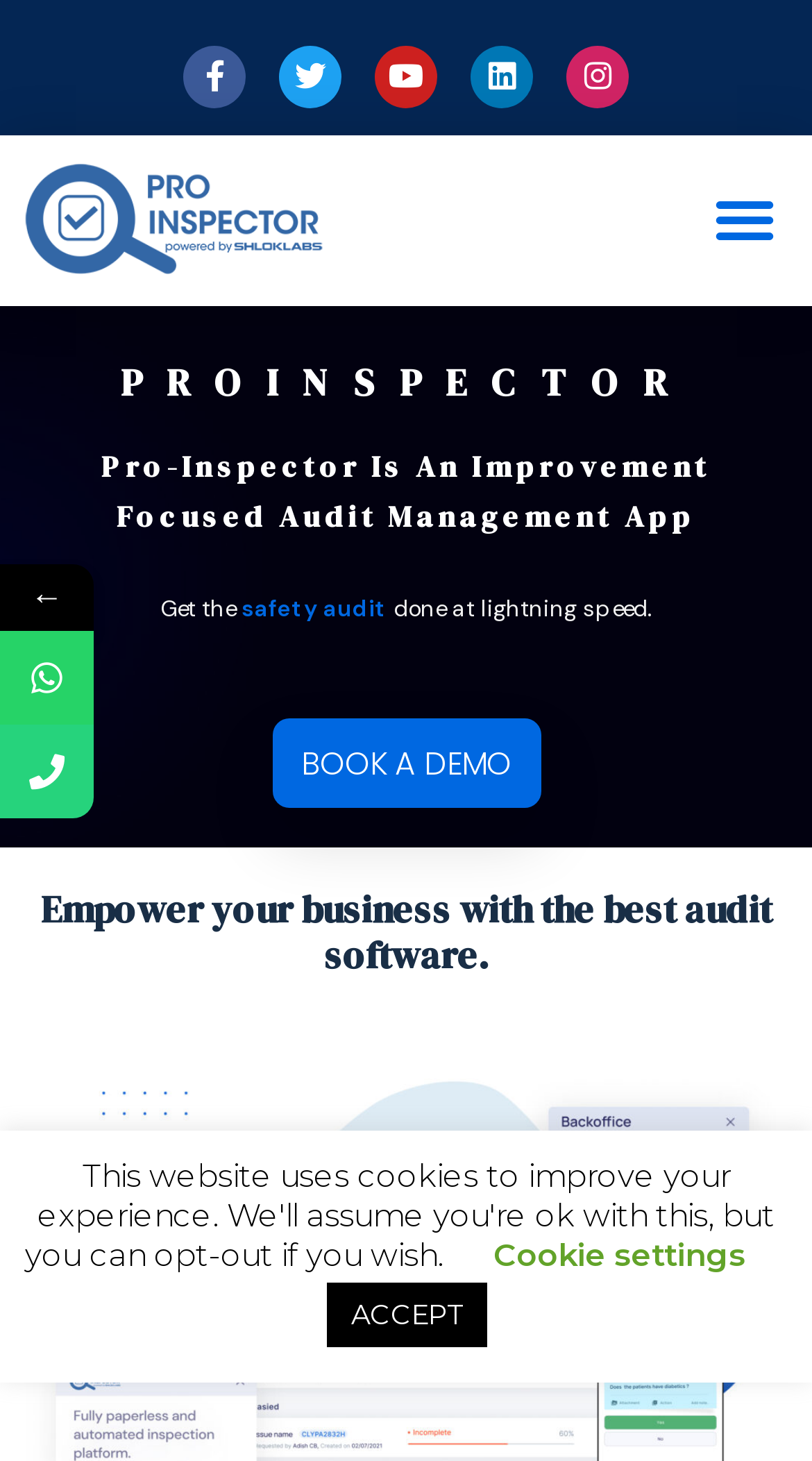Kindly determine the bounding box coordinates for the area that needs to be clicked to execute this instruction: "Click the safety audit link".

[0.297, 0.406, 0.477, 0.426]